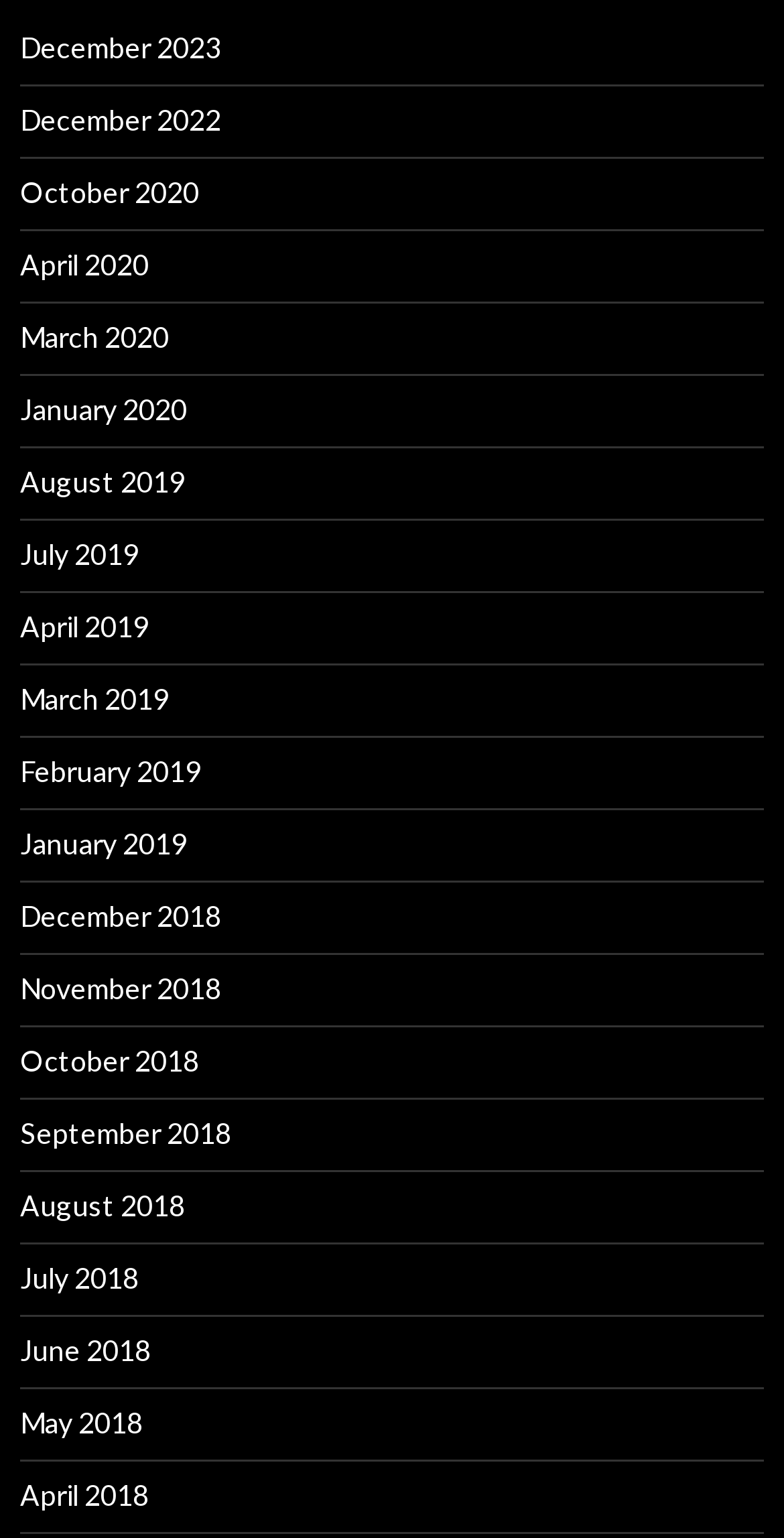Can you specify the bounding box coordinates for the region that should be clicked to fulfill this instruction: "view April 2020".

[0.026, 0.16, 0.19, 0.182]